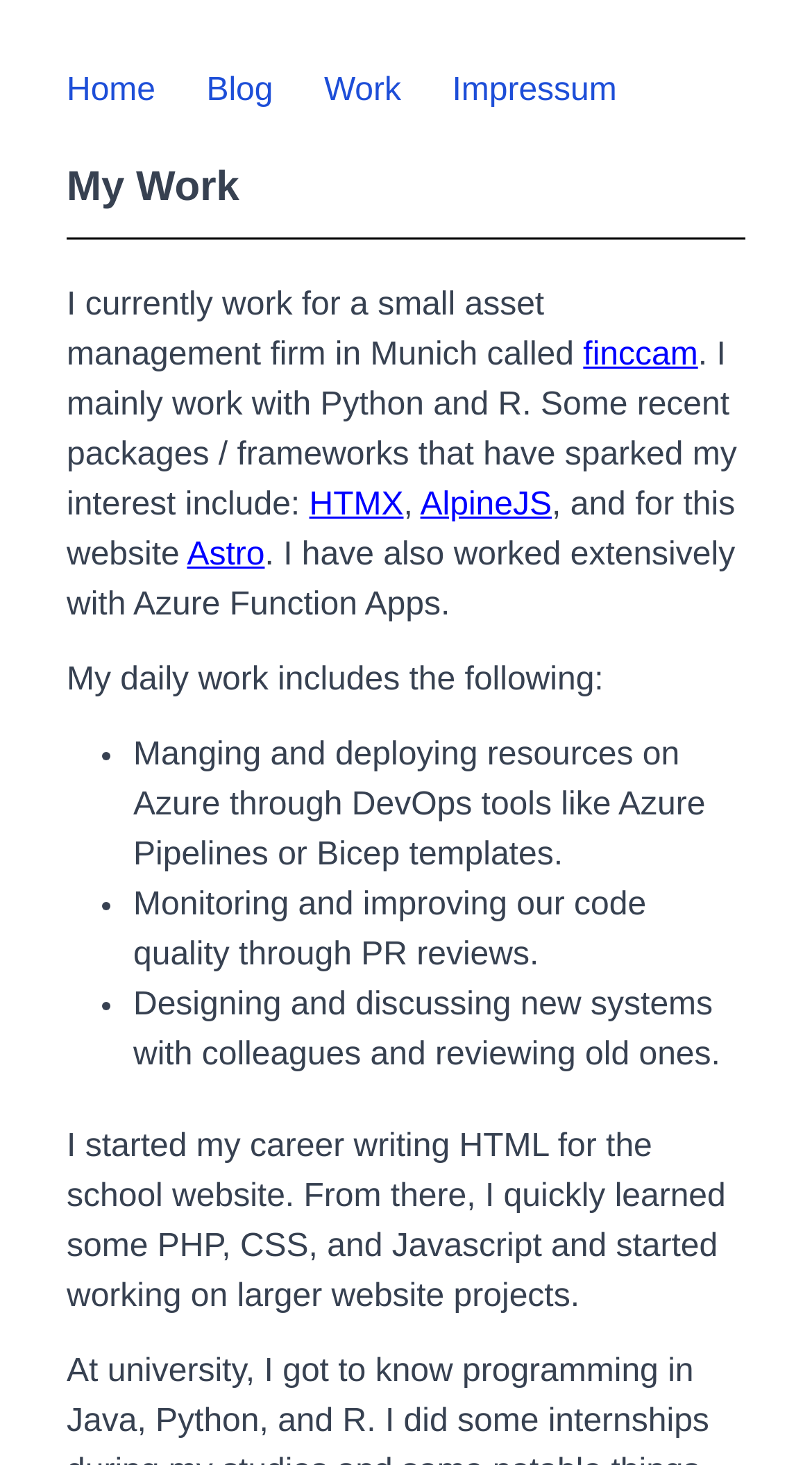Identify the bounding box coordinates of the region that needs to be clicked to carry out this instruction: "read about my work". Provide these coordinates as four float numbers ranging from 0 to 1, i.e., [left, top, right, bottom].

[0.082, 0.108, 0.918, 0.164]